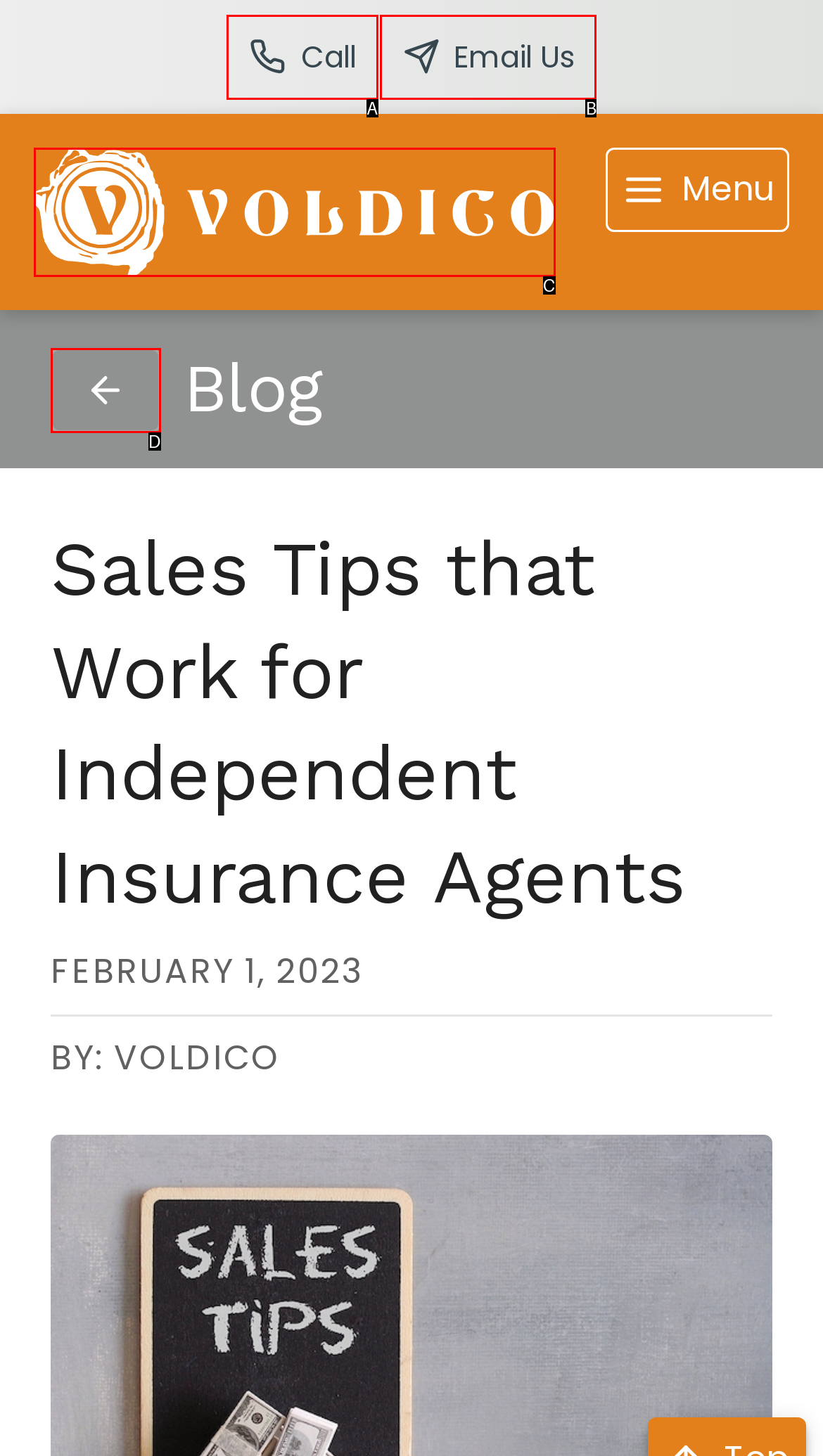Determine which option fits the element description: alt="Voldico header logo"
Answer with the option’s letter directly.

C